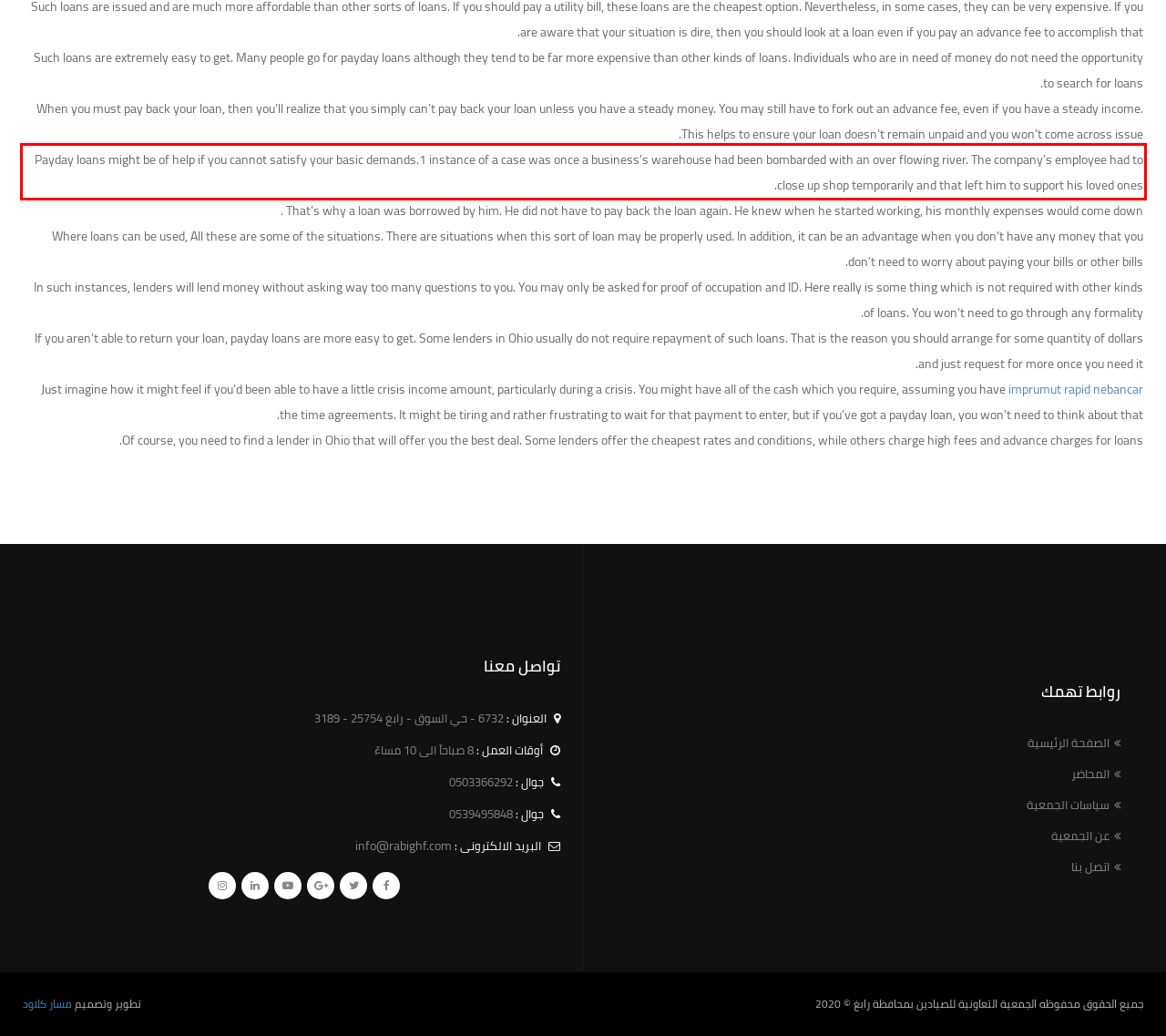Look at the provided screenshot of the webpage and perform OCR on the text within the red bounding box.

Payday loans might be of help if you cannot satisfy your basic demands.1 instance of a case was once a business’s warehouse had been bombarded with an over flowing river. The company’s employee had to close up shop temporarily and that left him to support his loved ones.